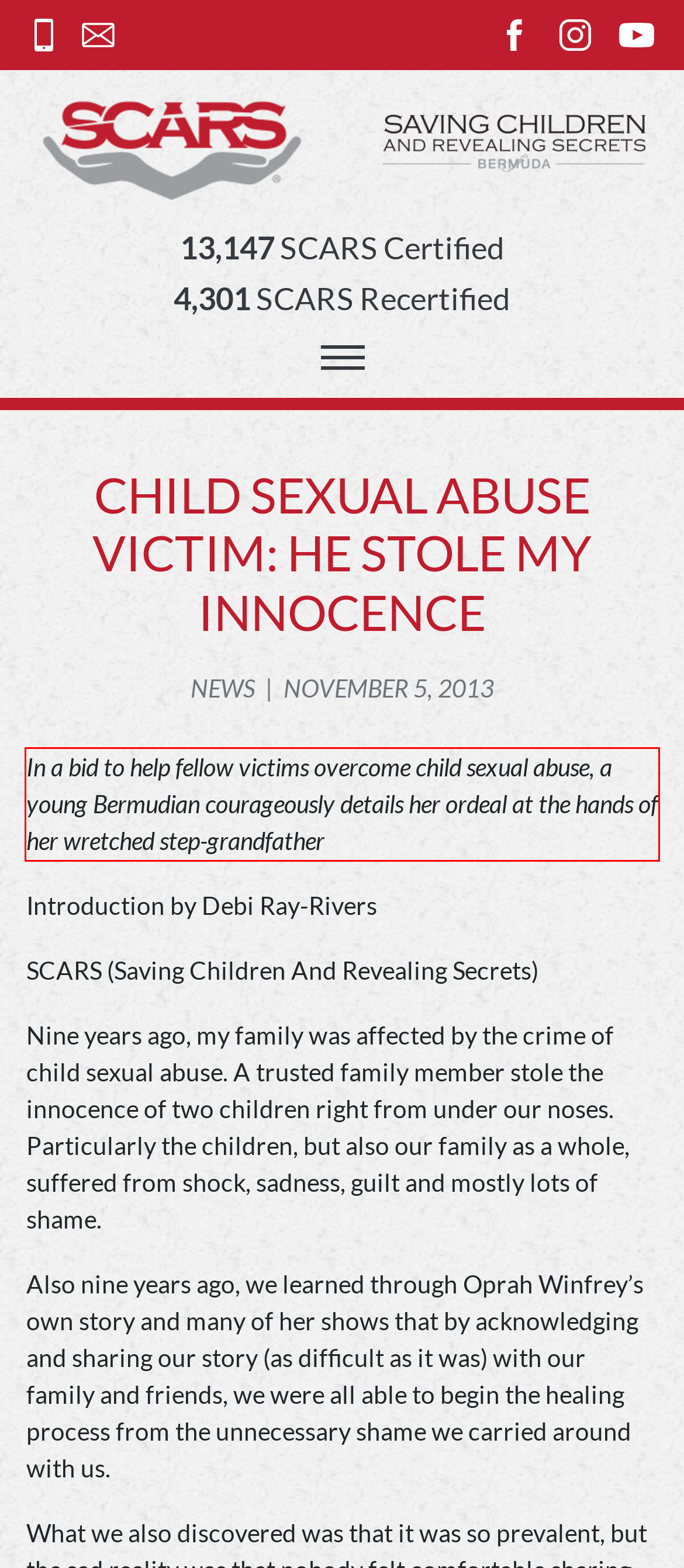Given a screenshot of a webpage with a red bounding box, extract the text content from the UI element inside the red bounding box.

In a bid to help fellow victims overcome child sexual abuse, a young Bermudian courageously details her ordeal at the hands of her wretched step-grandfather